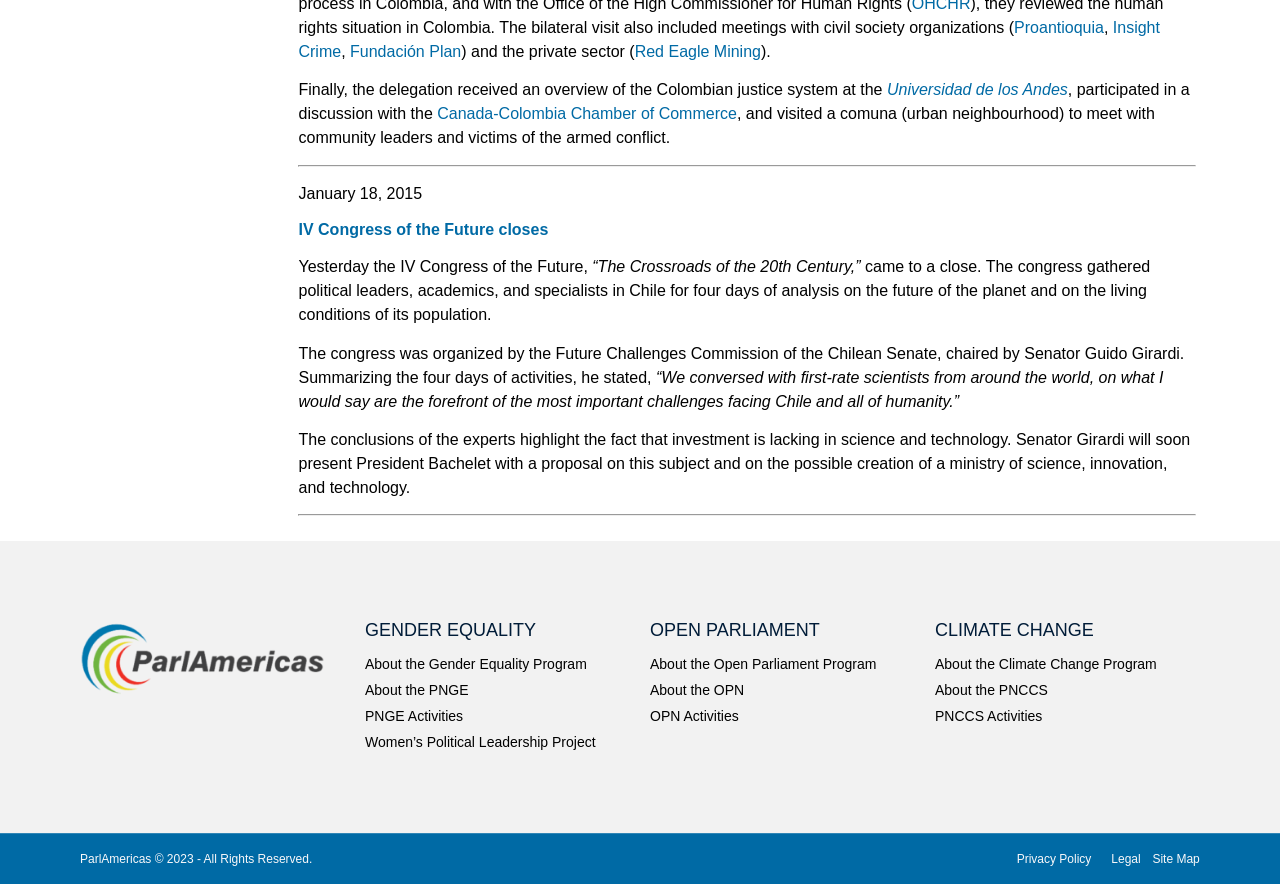What is the name of the event that gathered political leaders, academics, and specialists in Chile?
Please provide a single word or phrase answer based on the image.

IV Congress of the Future